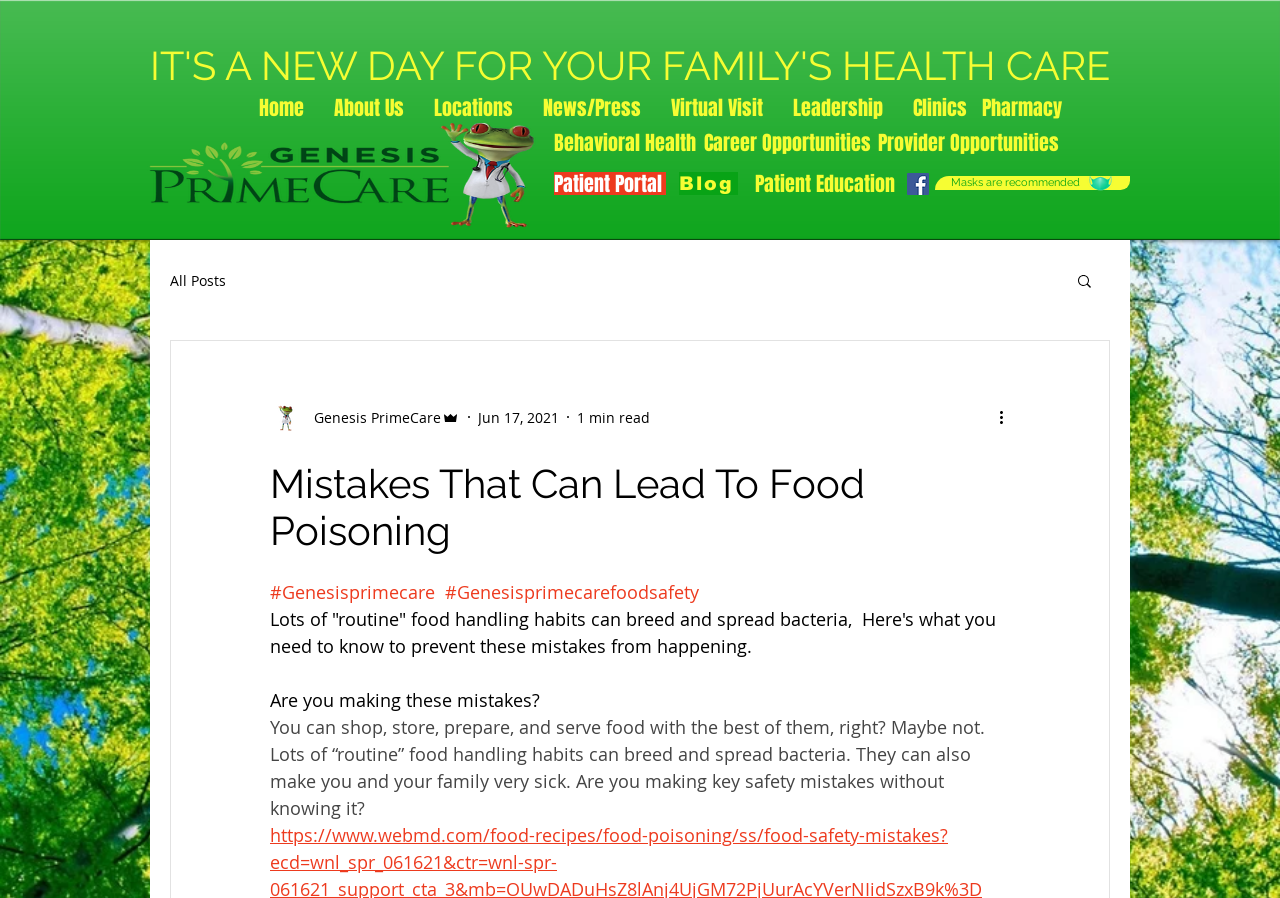What is the image next to the 'Facebook Social Icon' link?
Refer to the image and provide a concise answer in one word or phrase.

Facebook logo